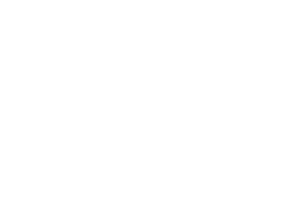What does the machine's design and construction enable?
Can you offer a detailed and complete answer to this question?

The caption describes the machine's design as sleek and its construction as robust, which enables it to operate continuously, making it a valuable asset for manufacturers aiming to enhance their production line efficiency.